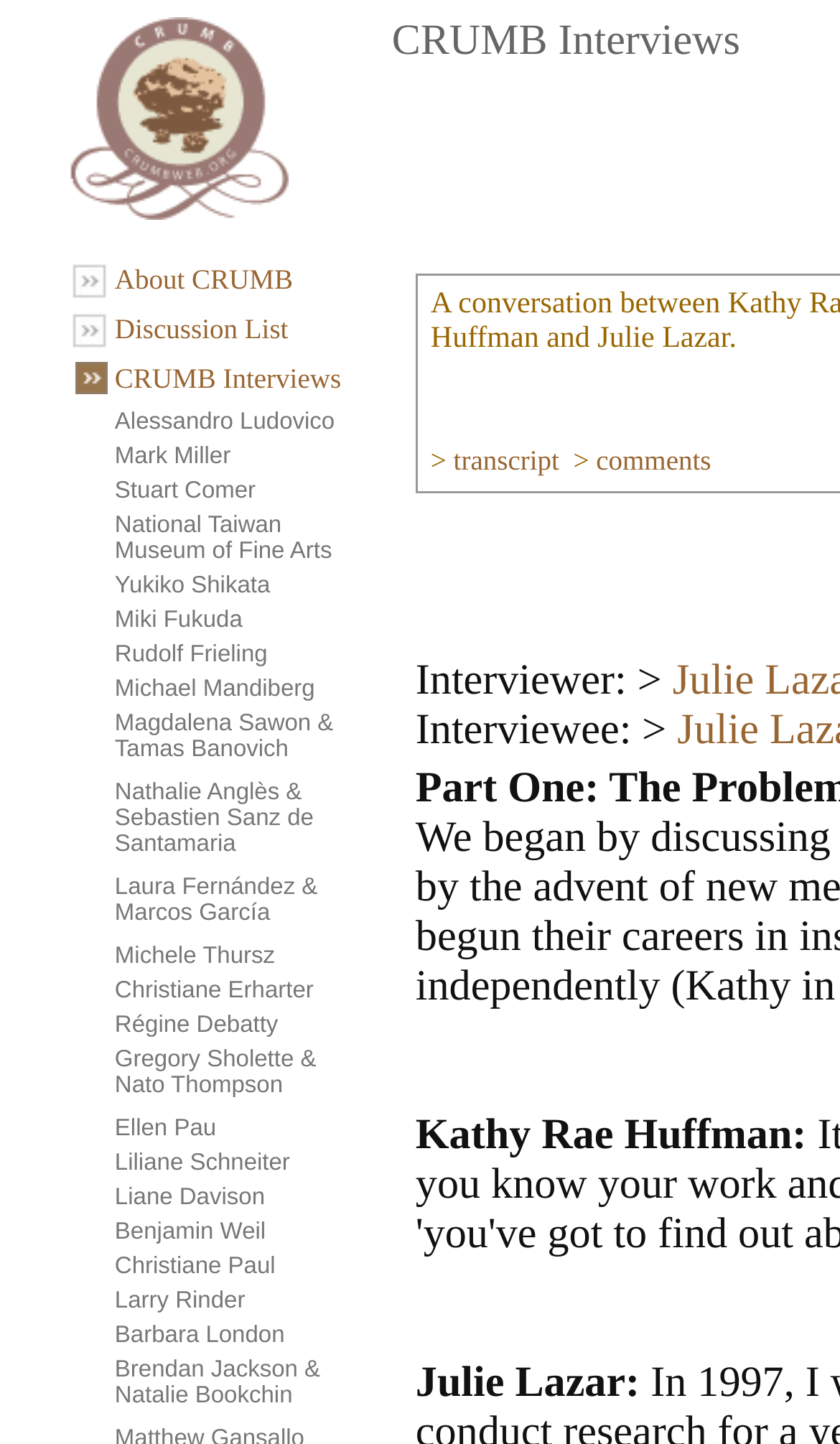Determine the bounding box coordinates of the clickable element to achieve the following action: 'Explore National Taiwan Museum of Fine Arts'. Provide the coordinates as four float values between 0 and 1, formatted as [left, top, right, bottom].

[0.137, 0.355, 0.395, 0.391]